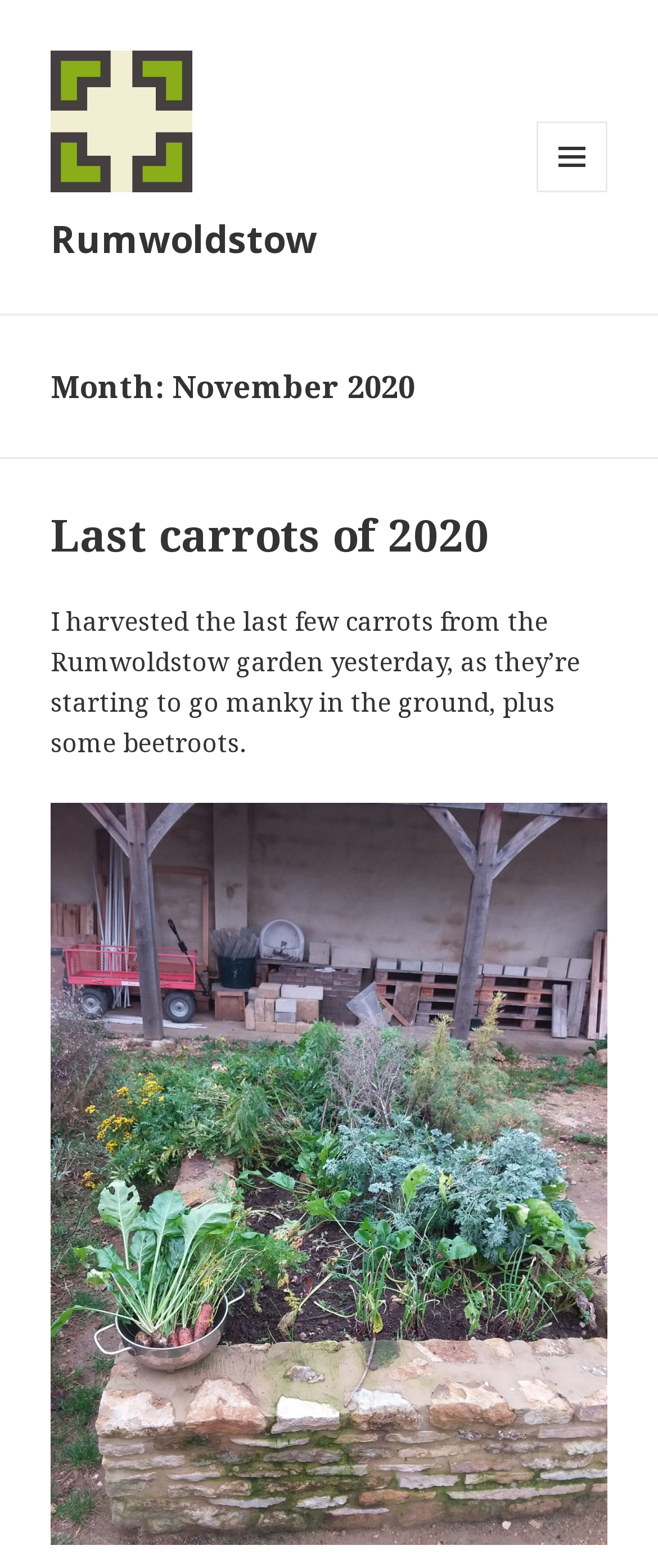What is the name of the garden mentioned?
Based on the image, give a concise answer in the form of a single word or short phrase.

Rumwoldstow